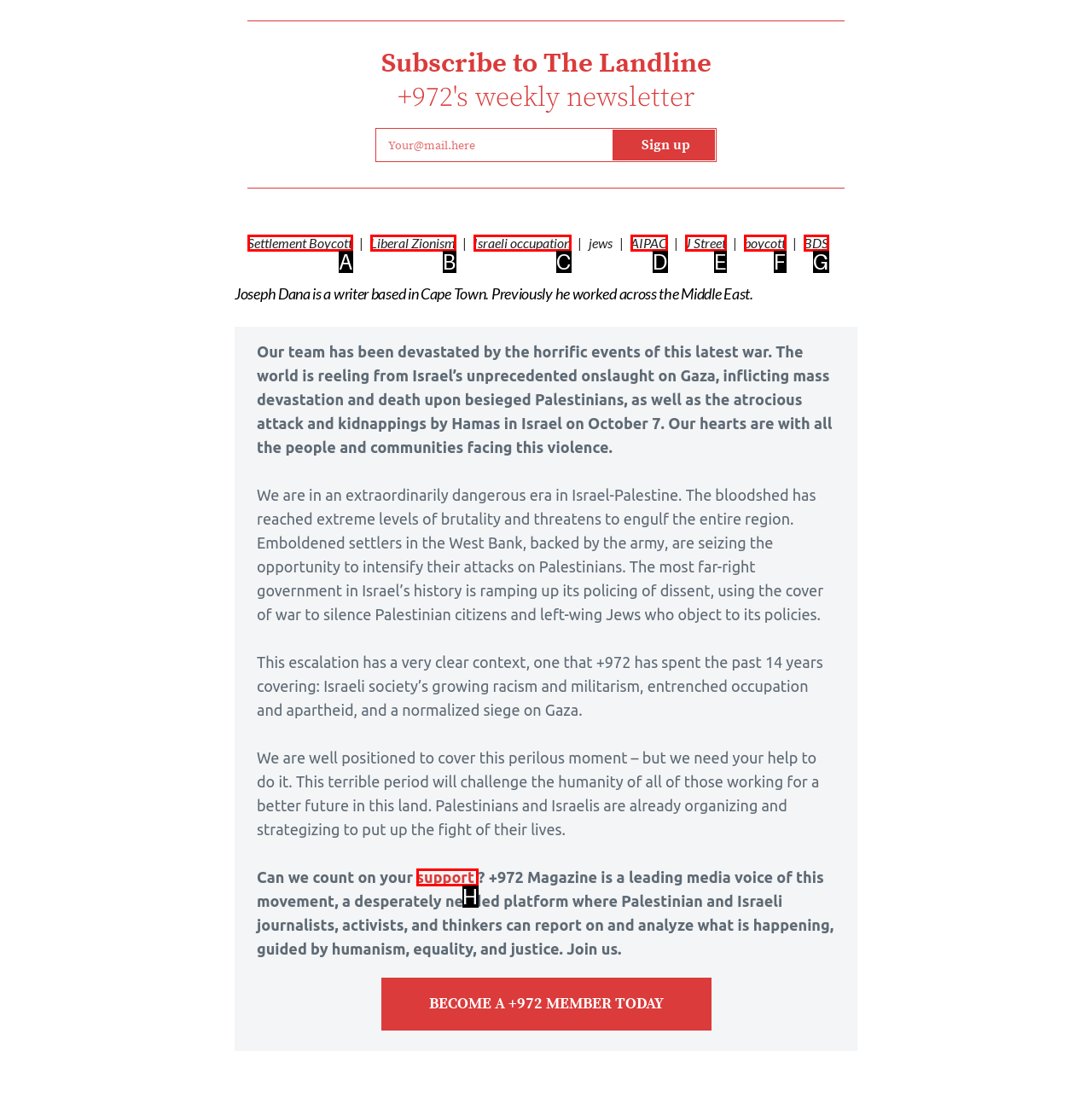Identify the HTML element that corresponds to the description: J Street Provide the letter of the correct option directly.

E